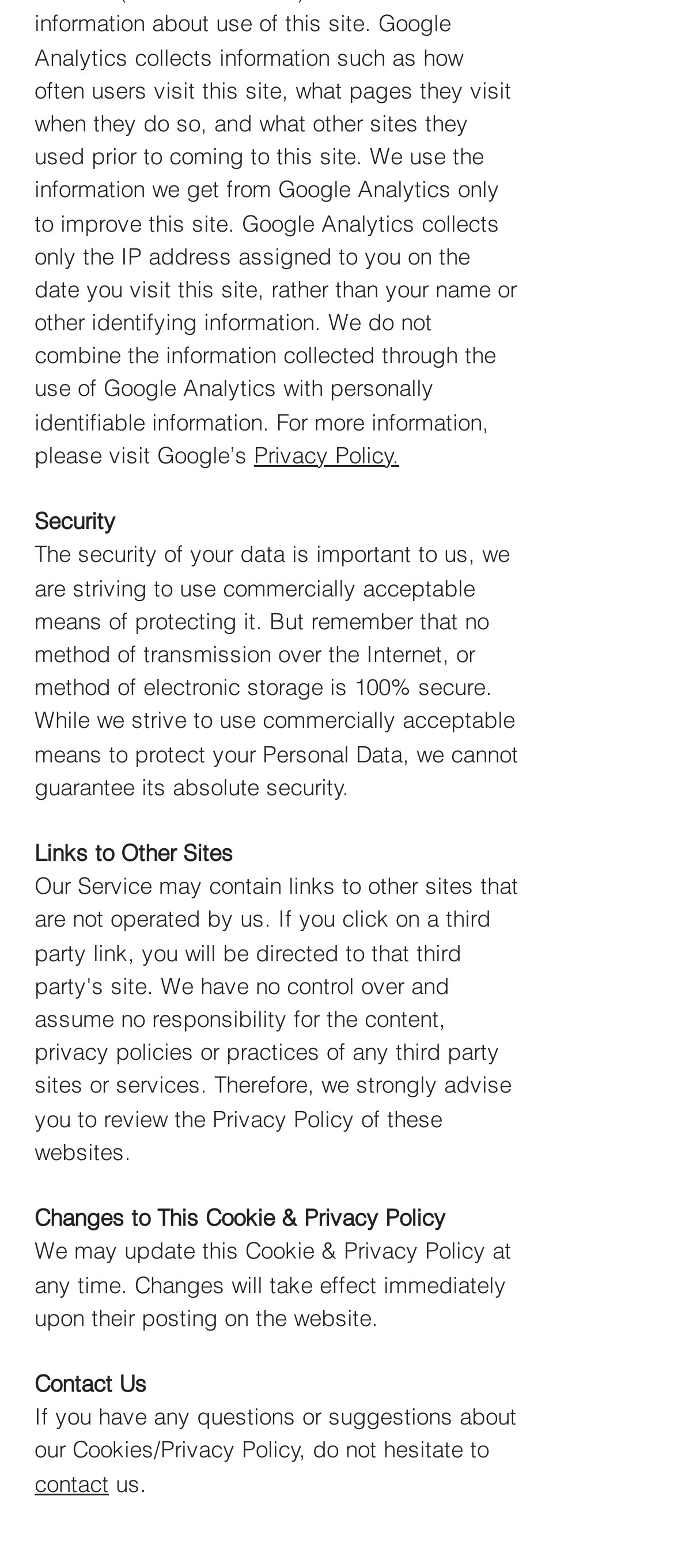Using the details in the image, give a detailed response to the question below:
What is the relationship between the company and other sites?

The webpage mentions 'Links to Other Sites', indicating that the company has connections or relationships with other websites, although the exact nature of these relationships is not specified.